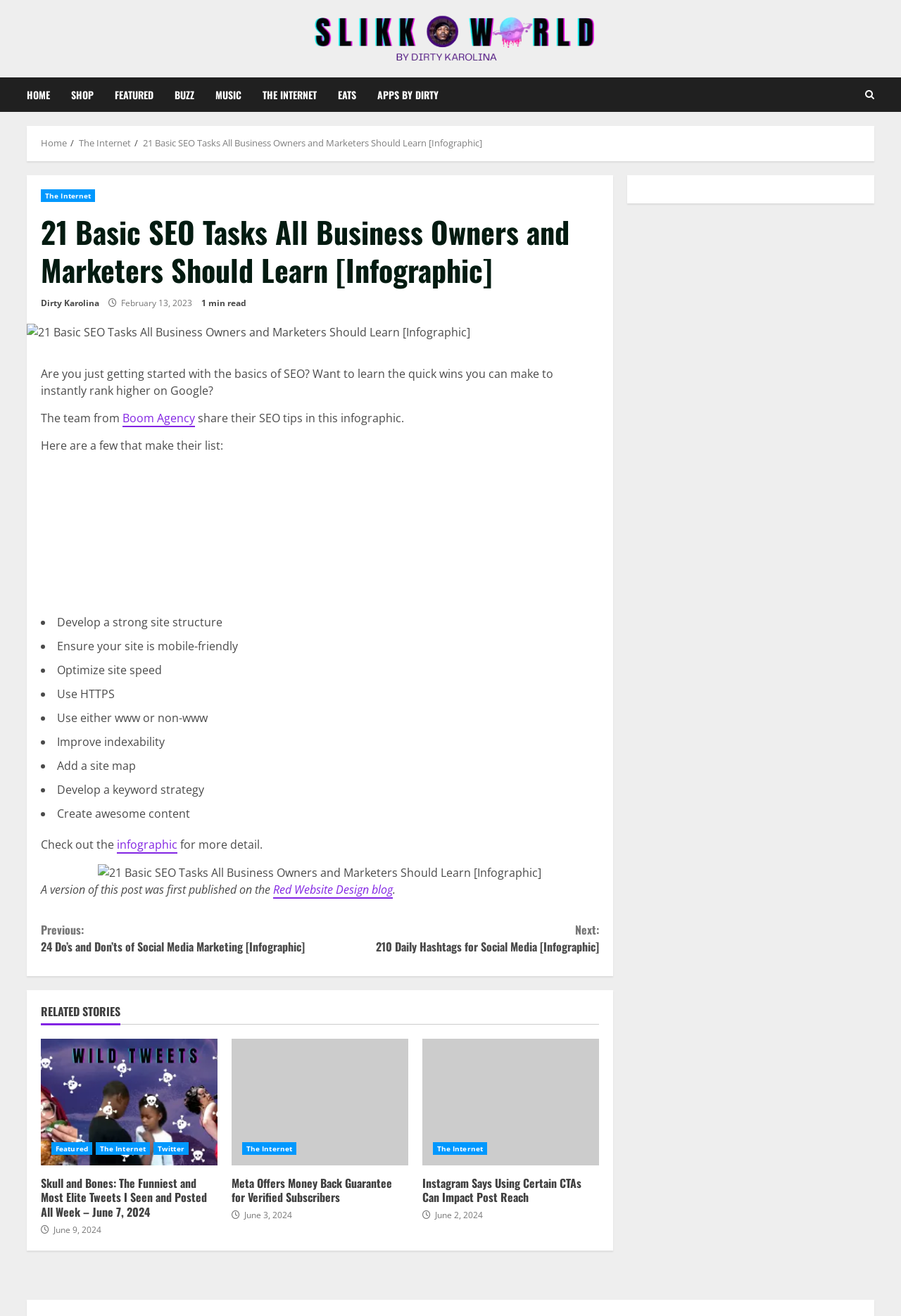Determine the bounding box coordinates of the region I should click to achieve the following instruction: "Go to the 'RELATED STORIES' section". Ensure the bounding box coordinates are four float numbers between 0 and 1, i.e., [left, top, right, bottom].

[0.045, 0.763, 0.665, 0.778]